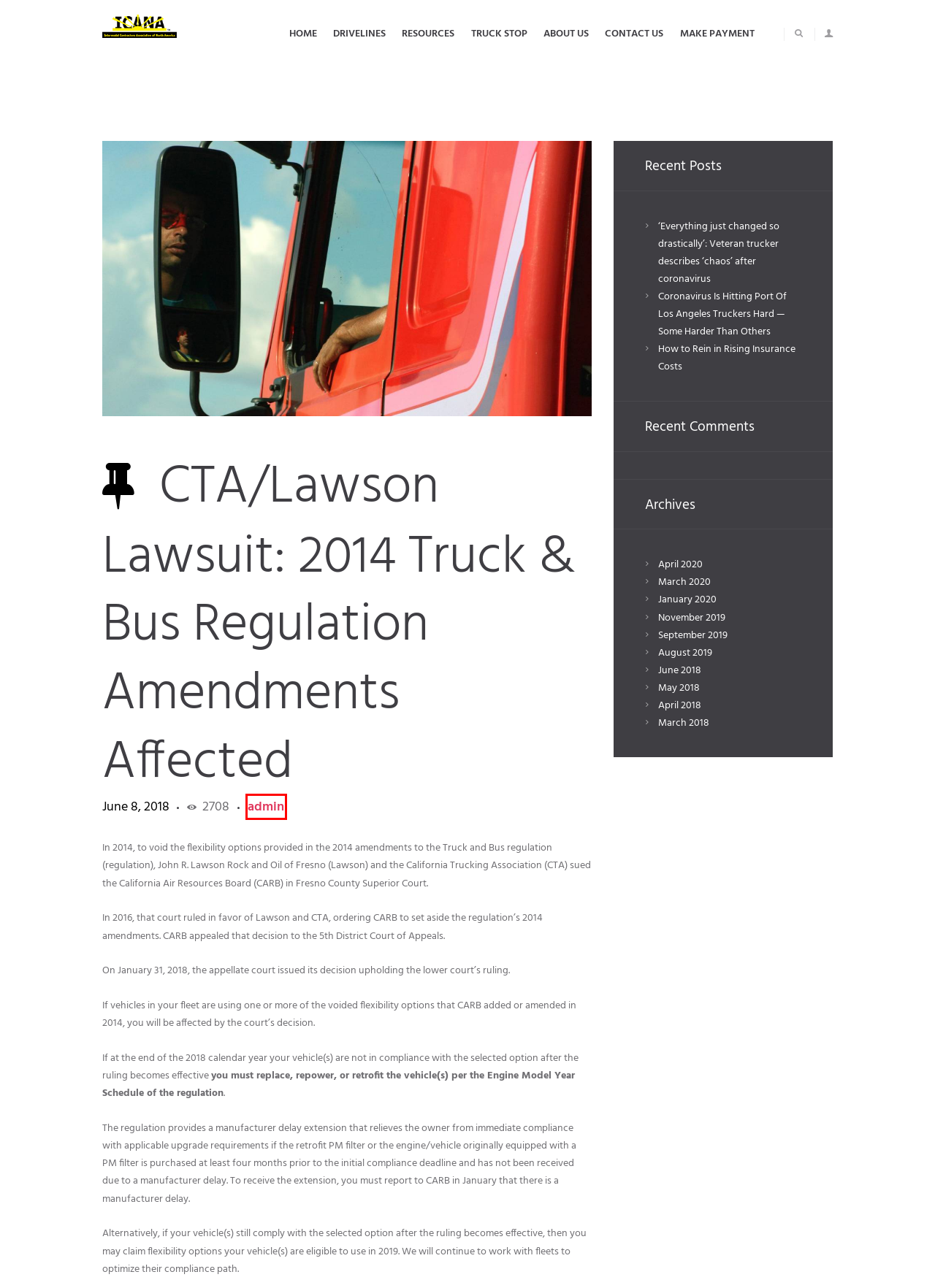Using the screenshot of a webpage with a red bounding box, pick the webpage description that most accurately represents the new webpage after the element inside the red box is clicked. Here are the candidates:
A. March 2020 - Intermodal Contractors Association of North America
B. September 2019 - Intermodal Contractors Association of North America
C. April 2018 - Intermodal Contractors Association of North America
D. DriveLines - Intermodal Contractors Association of North America
E. Contact Us - Intermodal Contractors Association of North America
F. admin, Author at Intermodal Contractors Association of North America
G. January 2020 - Intermodal Contractors Association of North America
H. April 2020 - Intermodal Contractors Association of North America

F